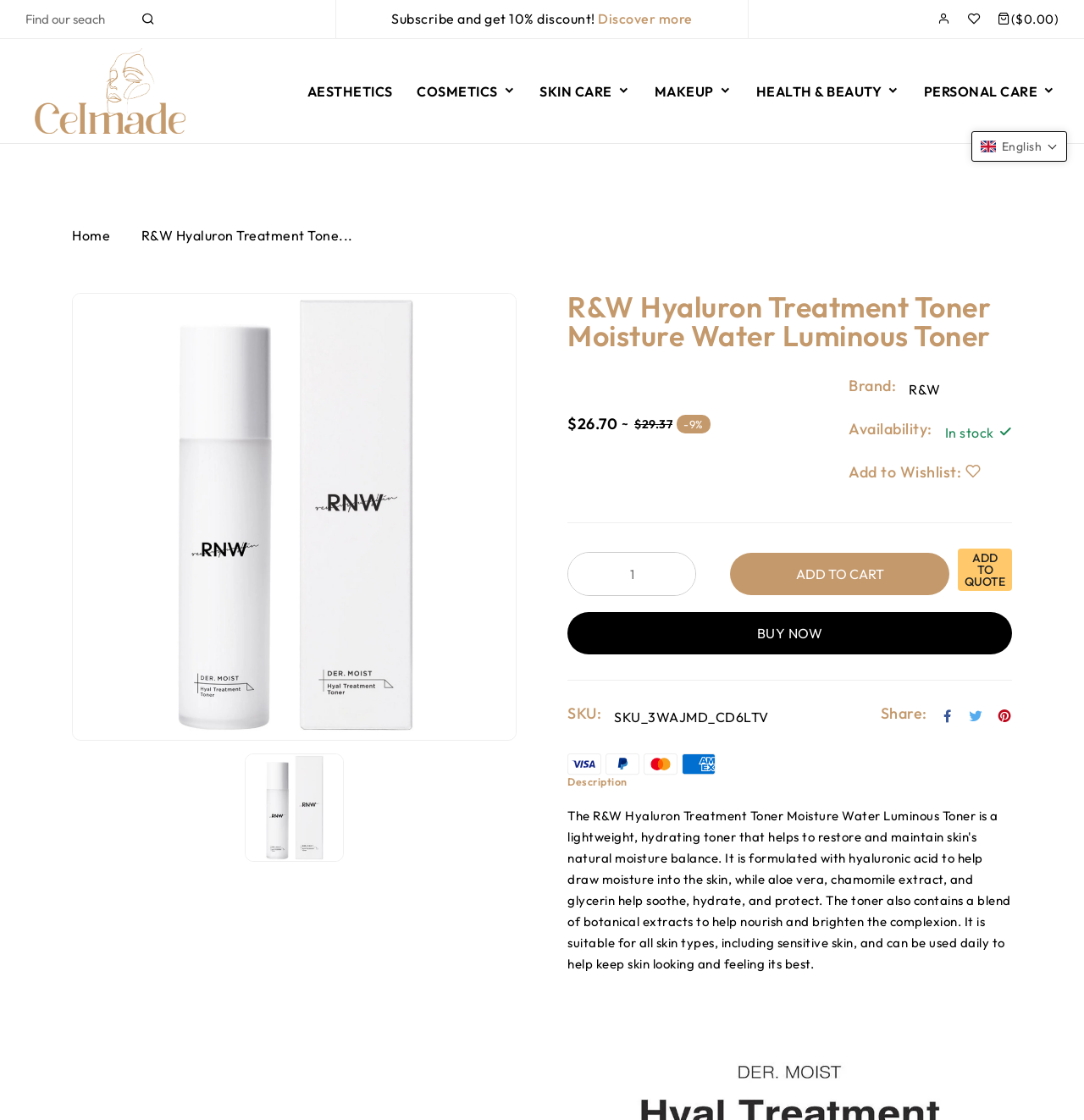Using the element description parent_node: Search for: value="Search", predict the bounding box coordinates for the UI element. Provide the coordinates in (top-left x, top-left y, bottom-right x, bottom-right y) format with values ranging from 0 to 1.

None